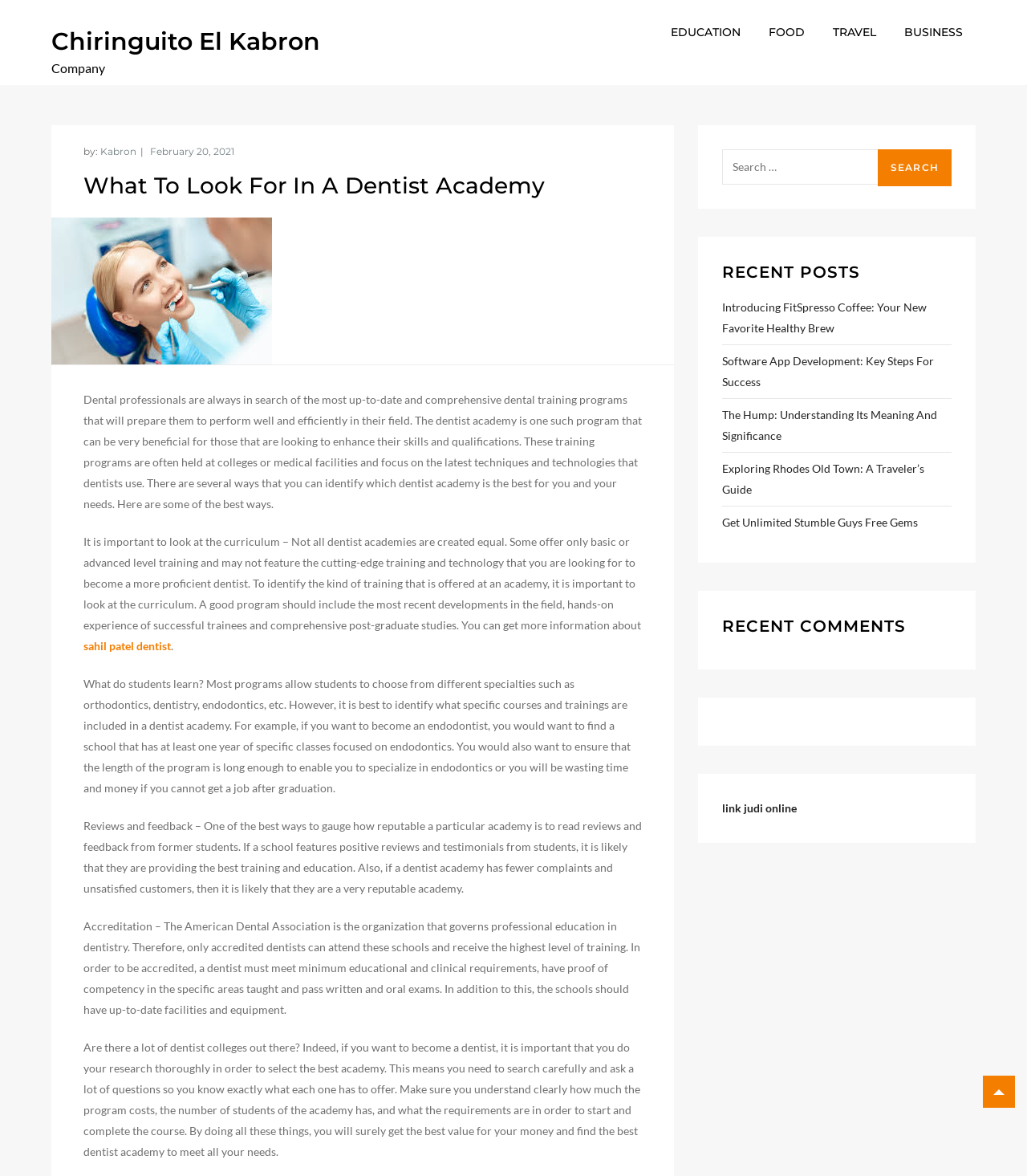Elaborate on the different components and information displayed on the webpage.

This webpage appears to be a blog or article page, with a focus on the topic of "What To Look For In A Dentist Academy". The page has a header section at the top, which includes a link to "Chiringuito El Kabron" and a static text element labeled "Company". 

Below the header, there is a navigation menu with links to different categories, including "EDUCATION", "FOOD", "TRAVEL", and "BUSINESS". 

The main content of the page is a lengthy article about what to look for in a dentist academy, which includes several paragraphs of text. The article is divided into sections, each with a specific topic, such as the importance of looking at the curriculum, what students learn, reviews and feedback, and accreditation. 

To the right of the main content, there is a sidebar with several elements, including a search box, a heading labeled "RECENT POSTS", and a list of links to recent articles. Below the recent posts section, there is a heading labeled "RECENT COMMENTS" and a link to a comment. 

At the very bottom of the page, there is a link to an unknown destination.